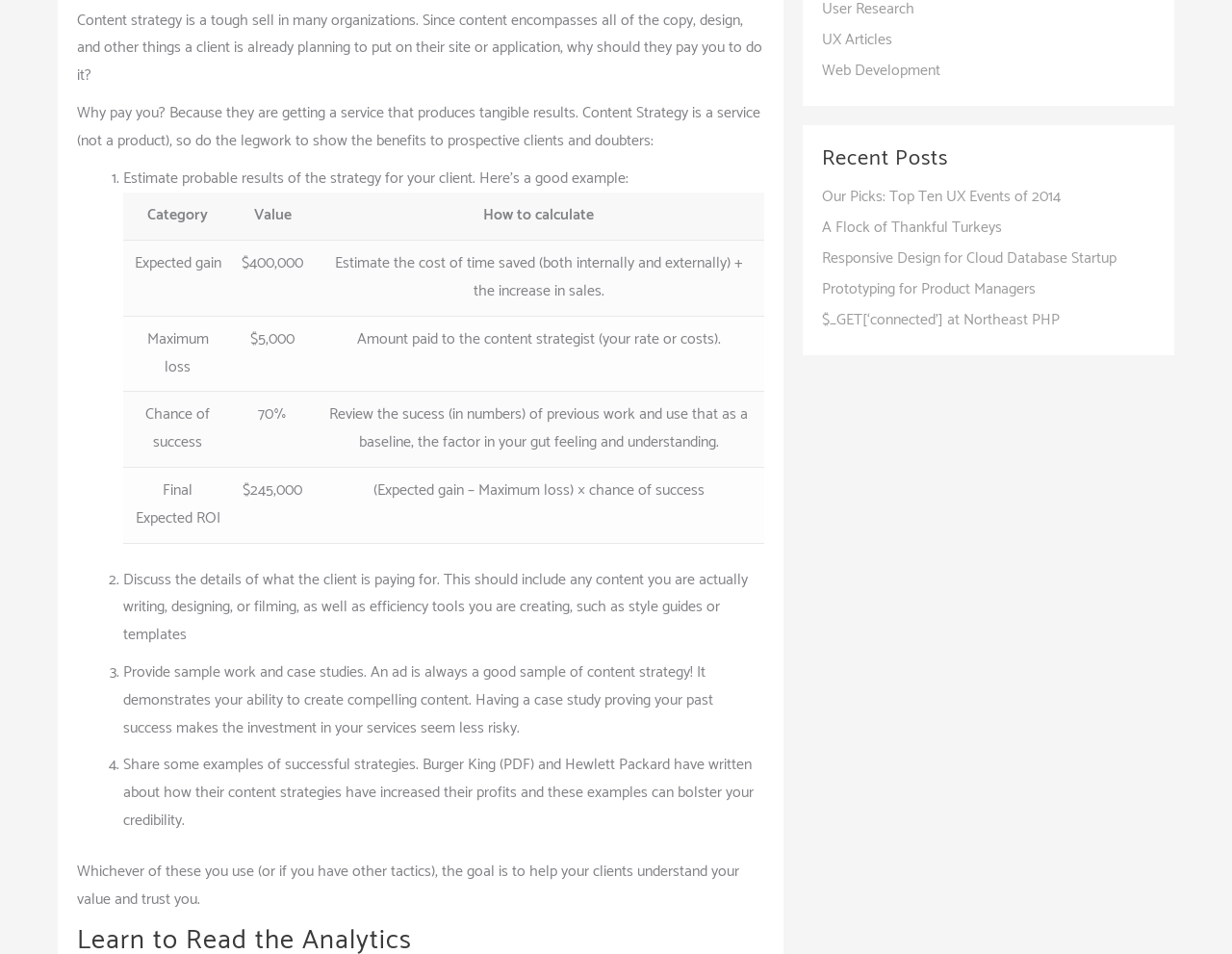Provide the bounding box coordinates of the HTML element described as: "Prototyping for Product Managers". The bounding box coordinates should be four float numbers between 0 and 1, i.e., [left, top, right, bottom].

[0.667, 0.289, 0.841, 0.317]